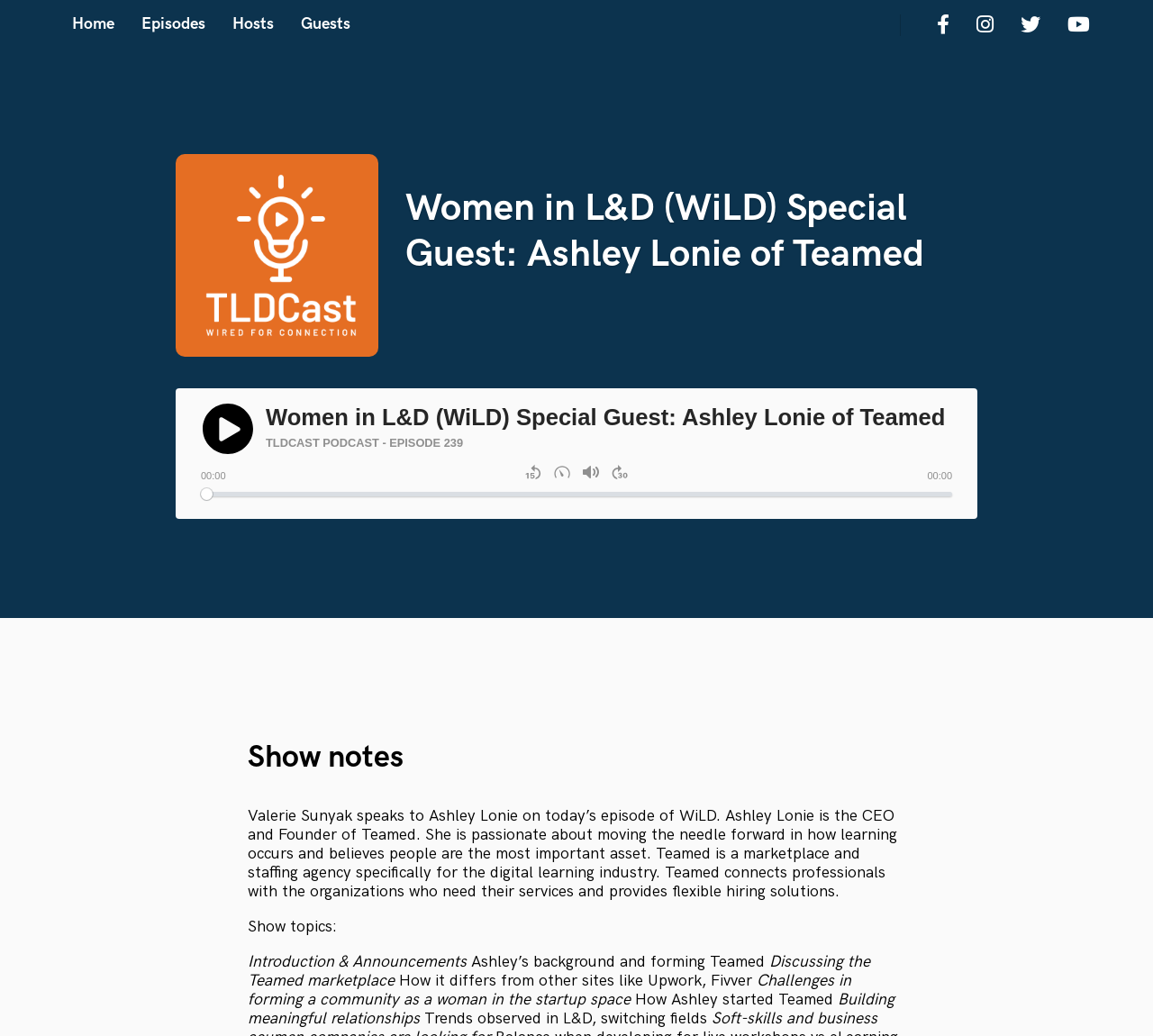Please reply with a single word or brief phrase to the question: 
How many show topics are listed?

8